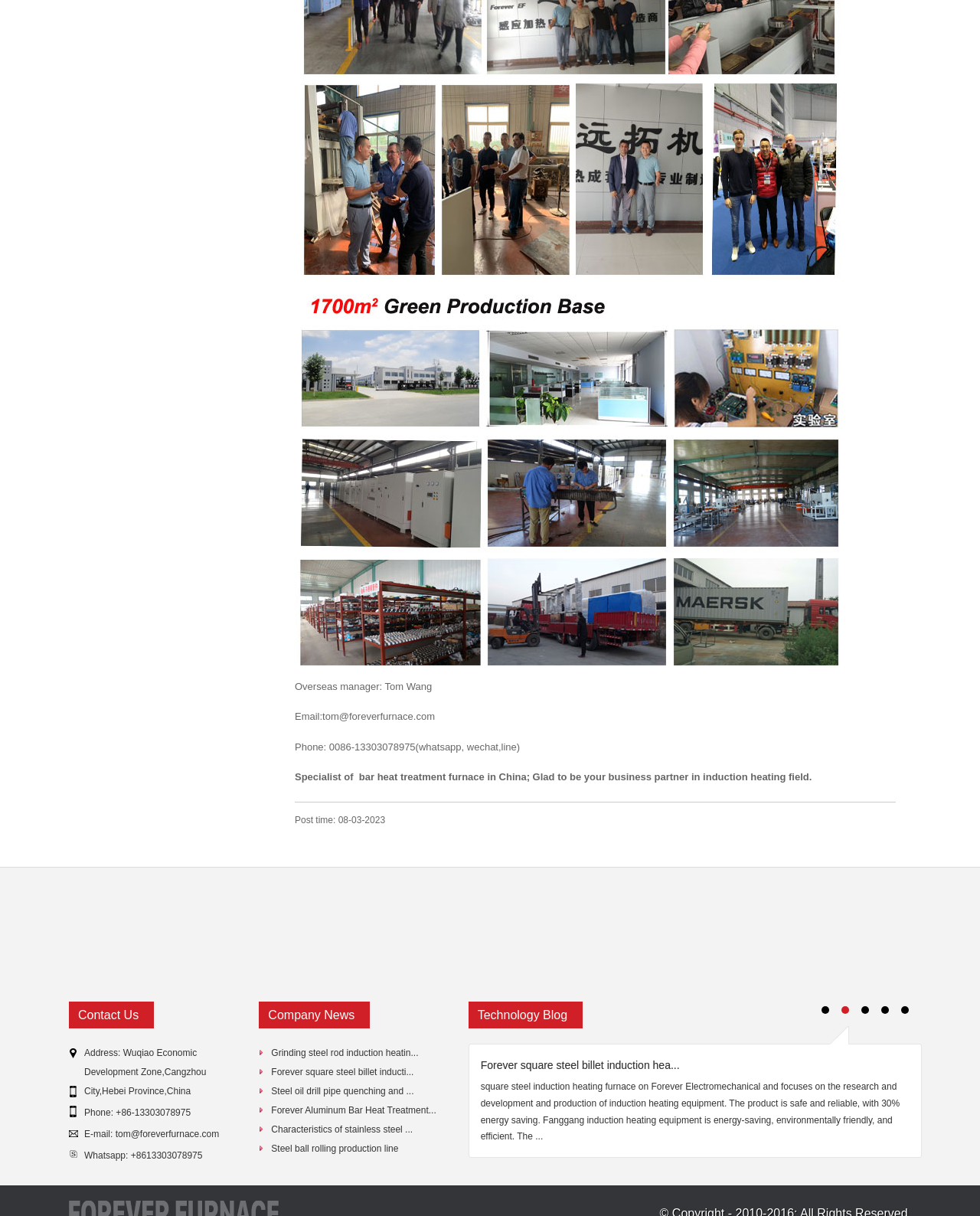Locate the bounding box coordinates of the area you need to click to fulfill this instruction: 'Contact Tom Wang via email'. The coordinates must be in the form of four float numbers ranging from 0 to 1: [left, top, right, bottom].

[0.118, 0.928, 0.224, 0.937]